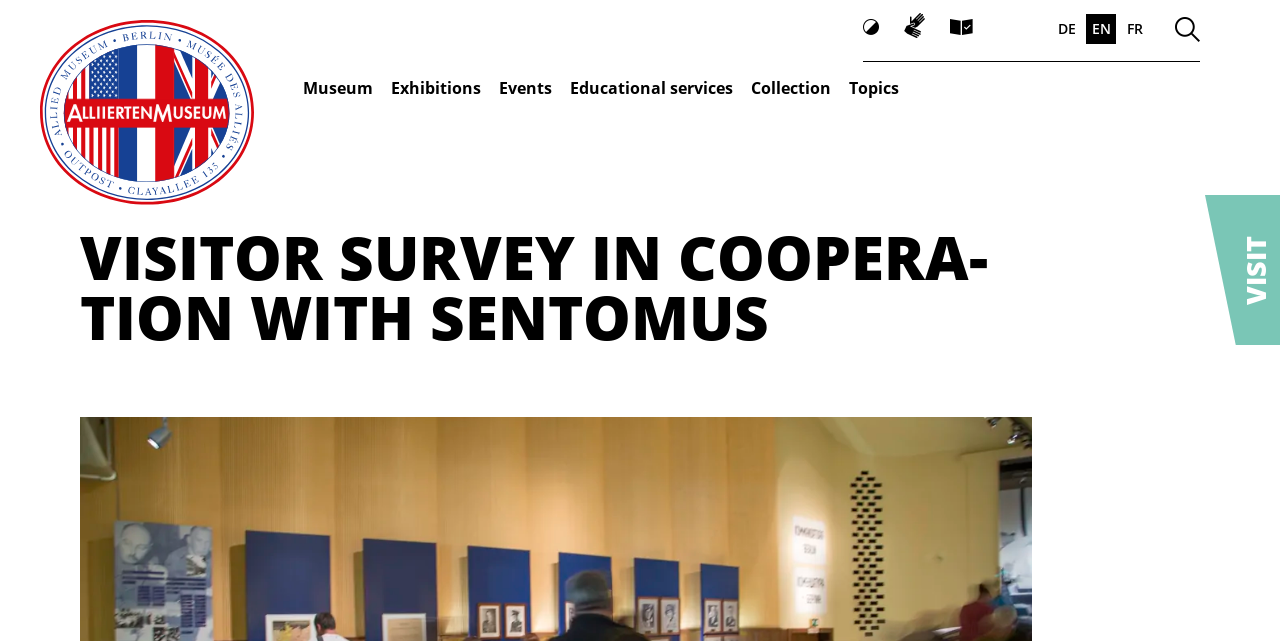Find and provide the bounding box coordinates for the UI element described here: "December 31, 2003". The coordinates should be given as four float numbers between 0 and 1: [left, top, right, bottom].

None